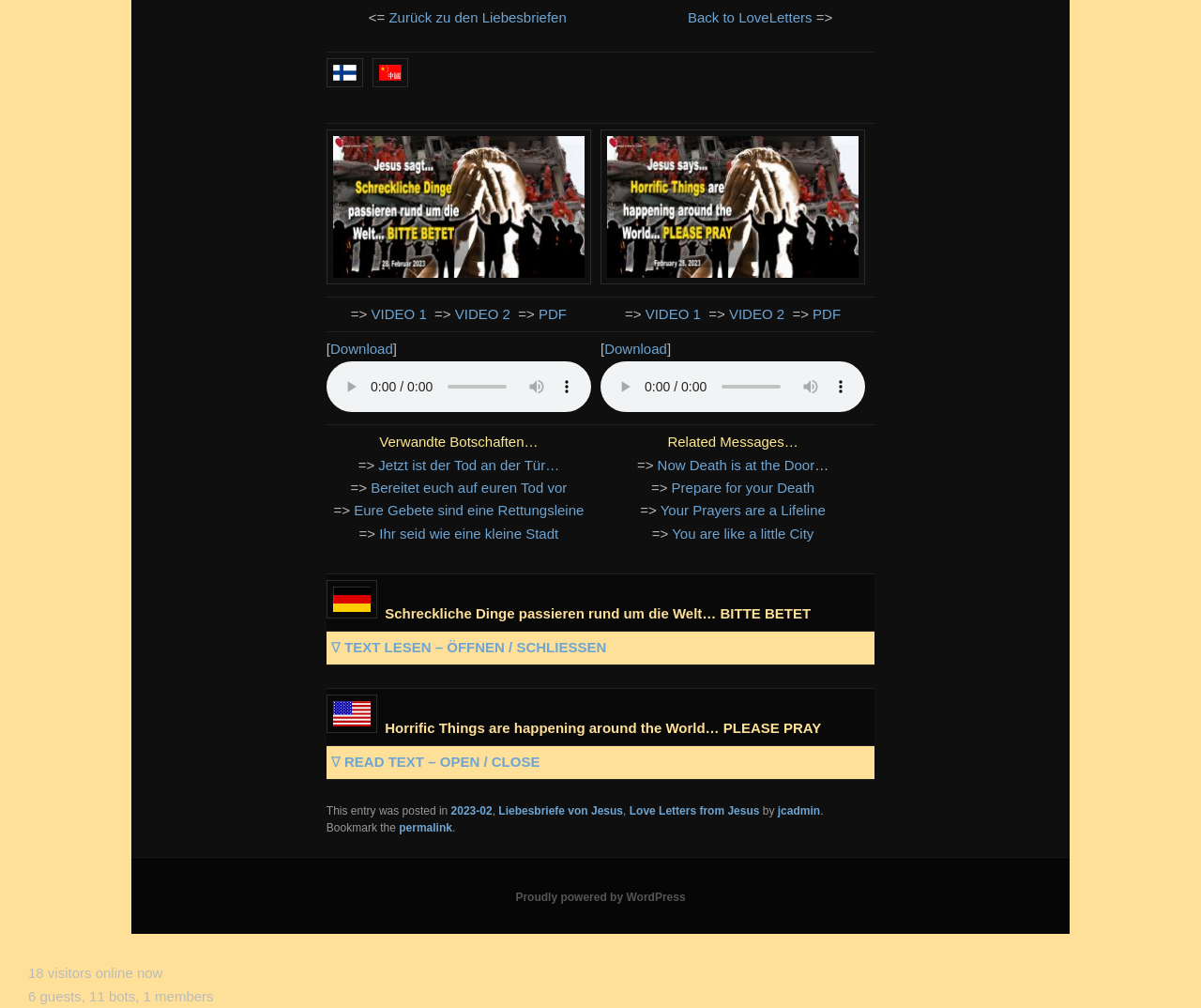Give the bounding box coordinates for this UI element: "Back to LoveLetters". The coordinates should be four float numbers between 0 and 1, arranged as [left, top, right, bottom].

[0.573, 0.009, 0.676, 0.025]